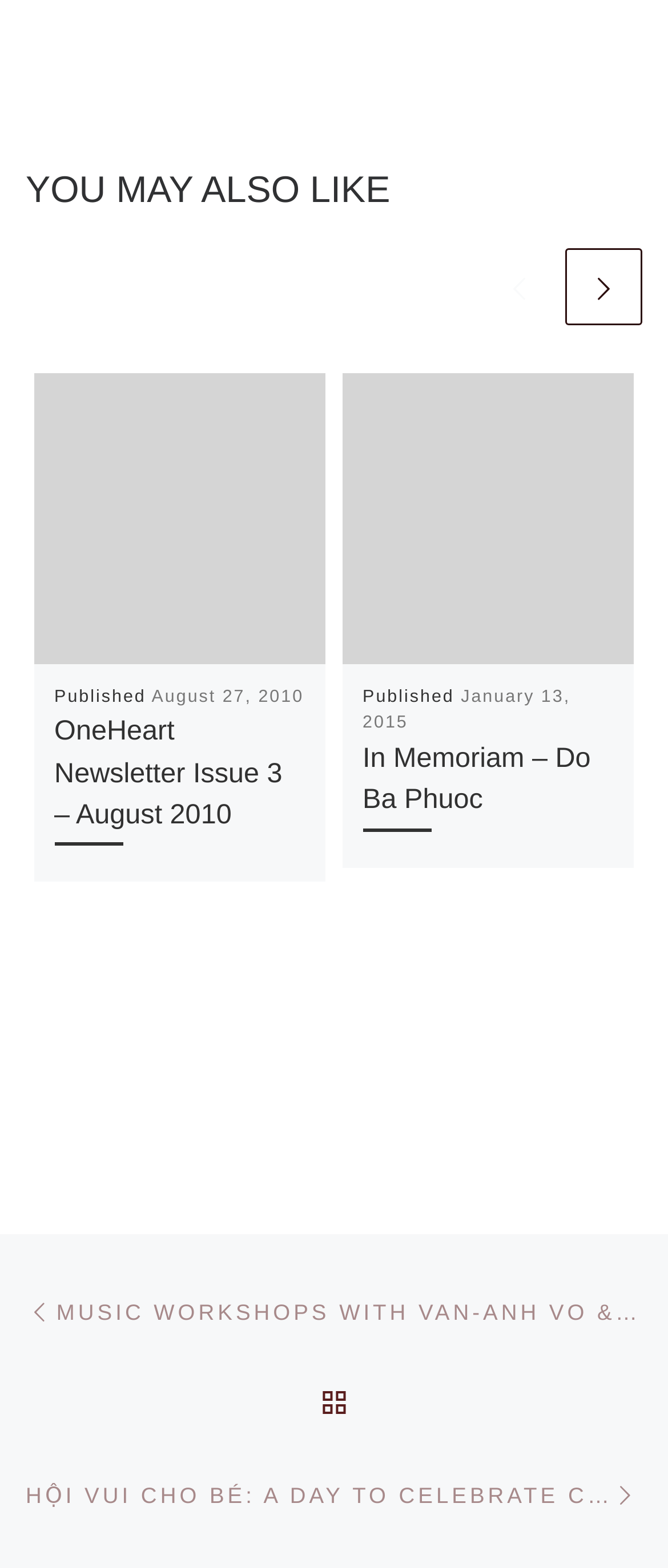Find the bounding box coordinates for the UI element whose description is: "Back to post list". The coordinates should be four float numbers between 0 and 1, in the format [left, top, right, bottom].

[0.474, 0.866, 0.526, 0.924]